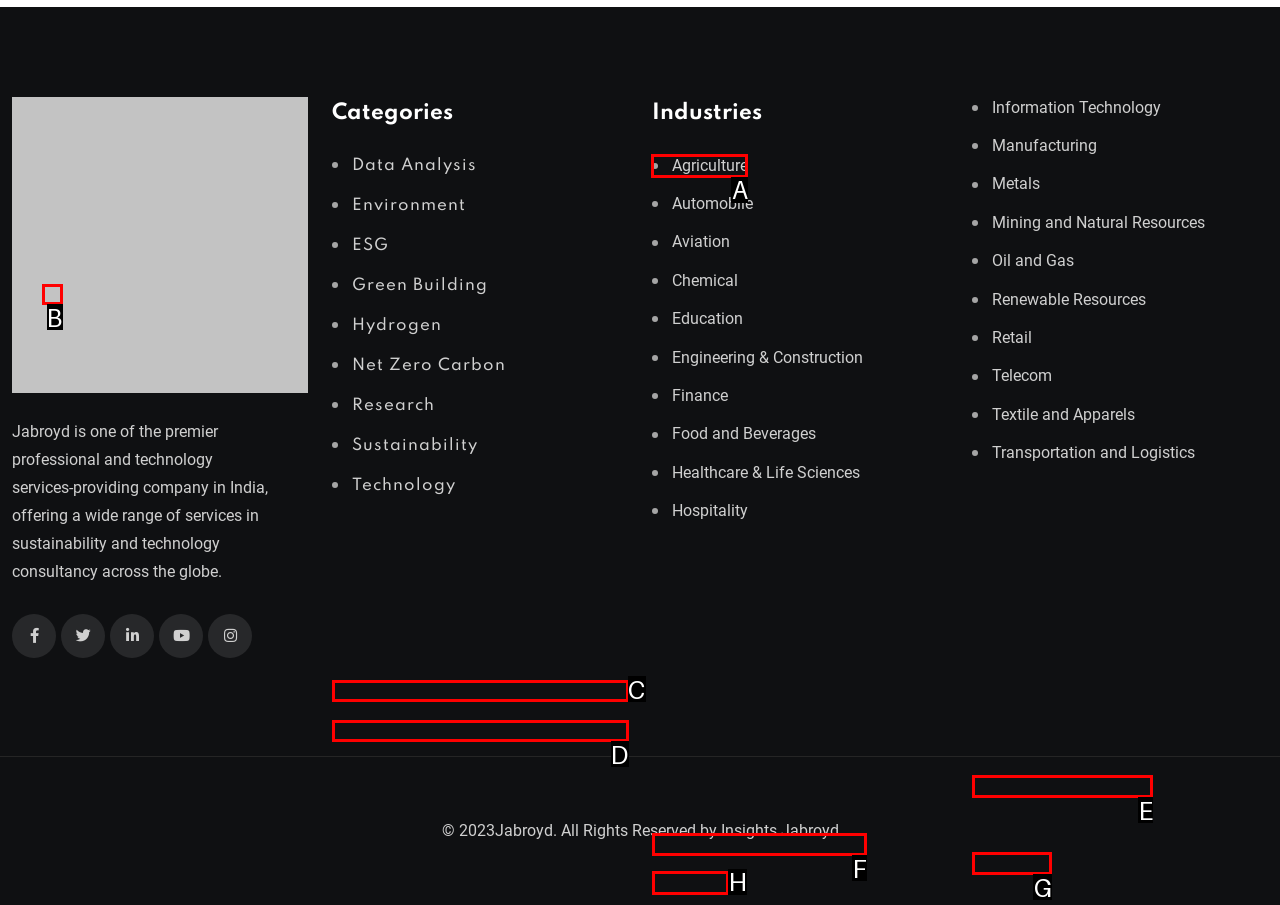Determine the letter of the UI element I should click on to complete the task: Learn about Agriculture from the provided choices in the screenshot.

A